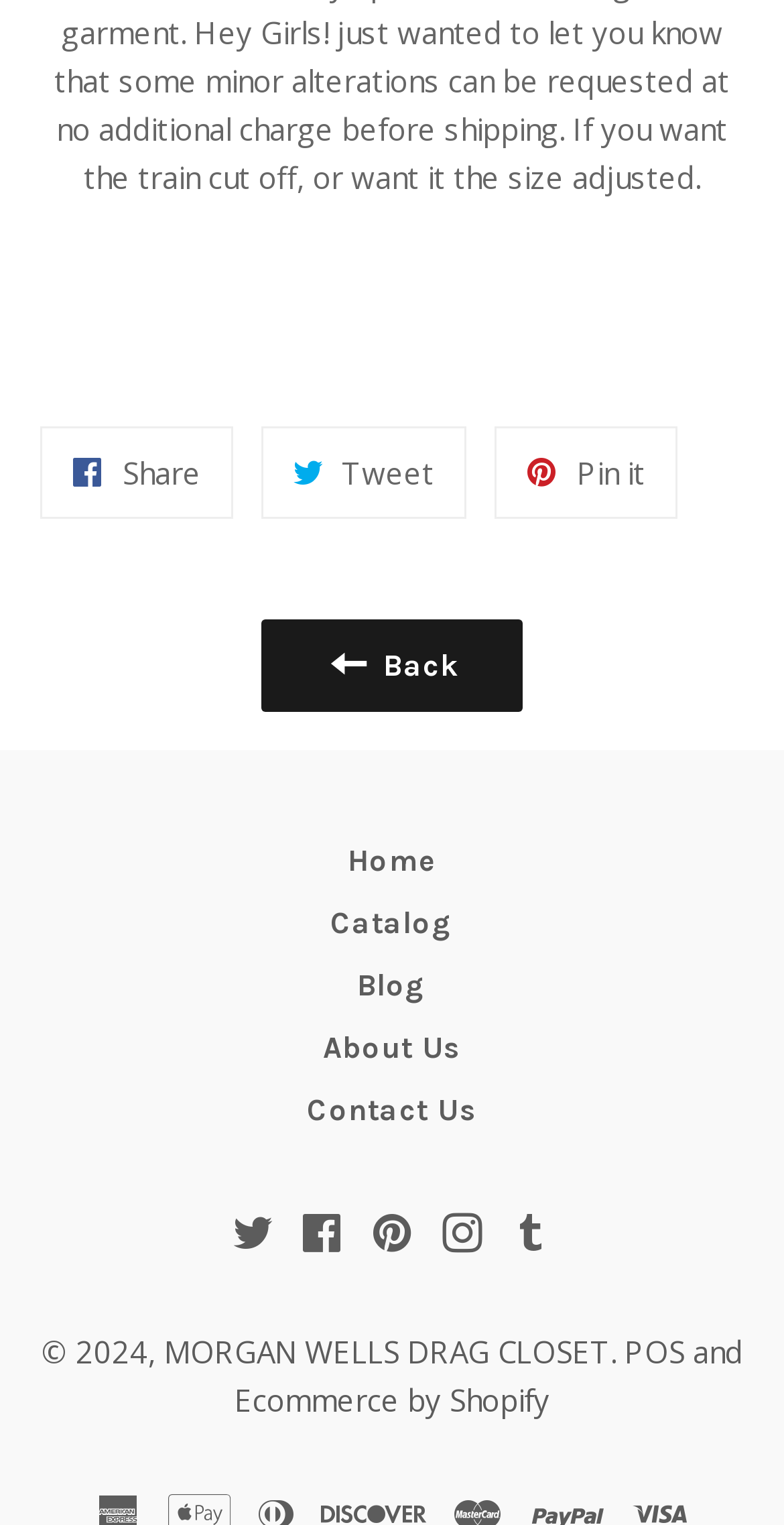Respond to the question below with a single word or phrase:
What is the company name?

MORGAN WELLS DRAG CLOSET